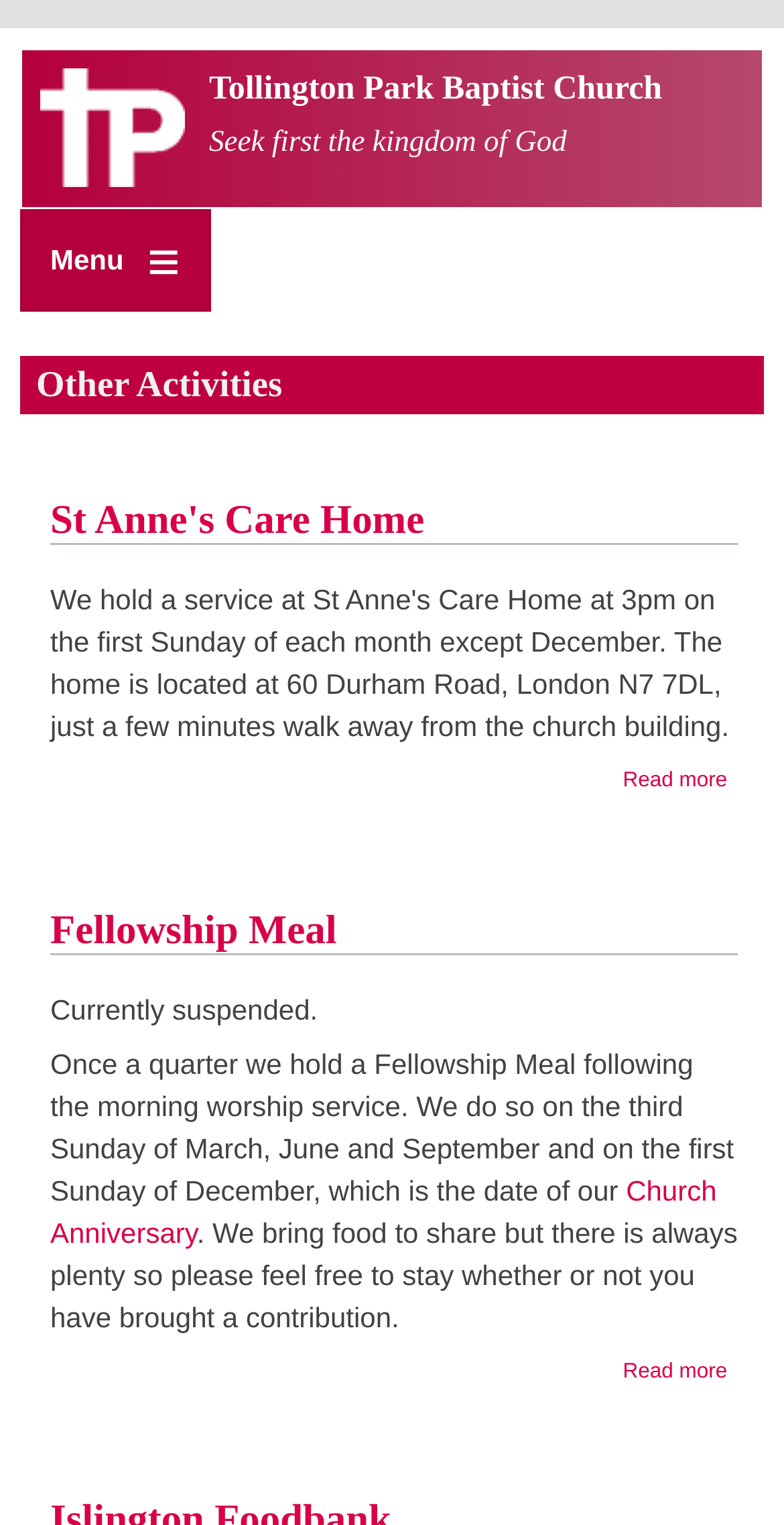What is the name of the care home mentioned on the webpage?
Please respond to the question with a detailed and informative answer.

The name of the care home can be found in the article section of the webpage. The text 'St Anne's Care Home' is a heading element, indicating that it is a prominent title on the page. It is also a link, suggesting that it may be a separate webpage or section of the website.